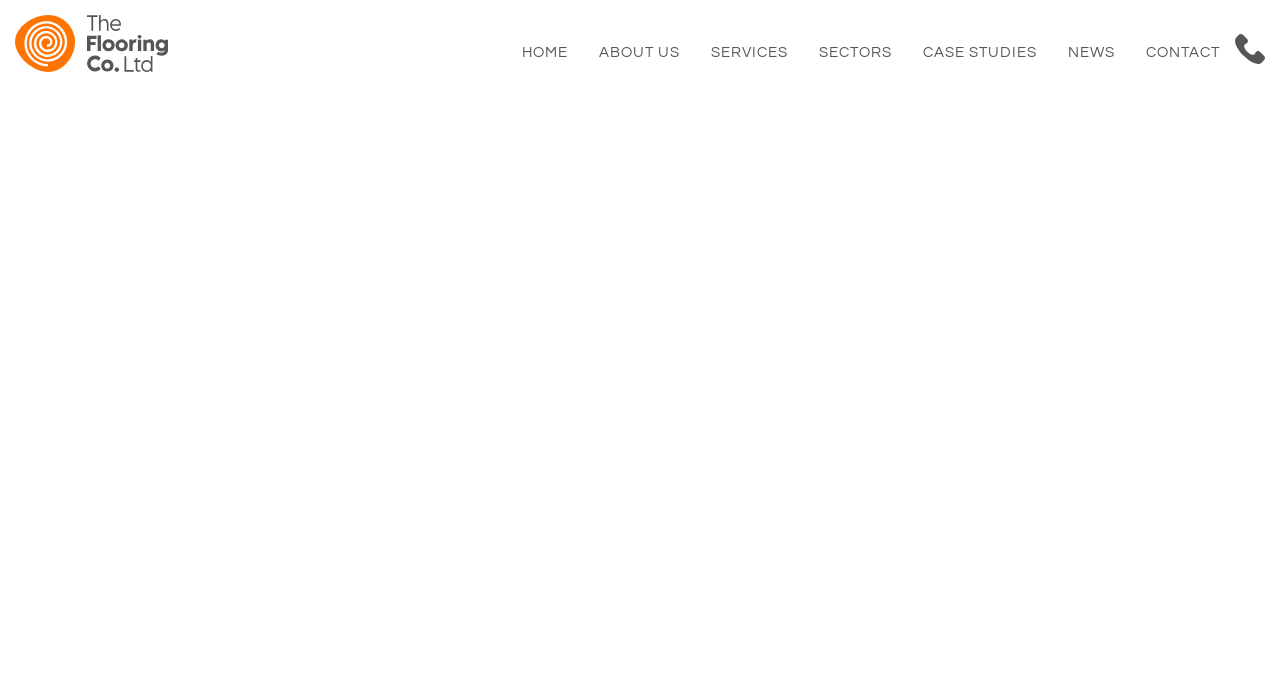Using details from the image, please answer the following question comprehensively:
Who is the flagship property owner of West Hall?

According to the webpage, West Hall is a modern, high-quality care setting and the flagship property for the Anchor Hanover Group.